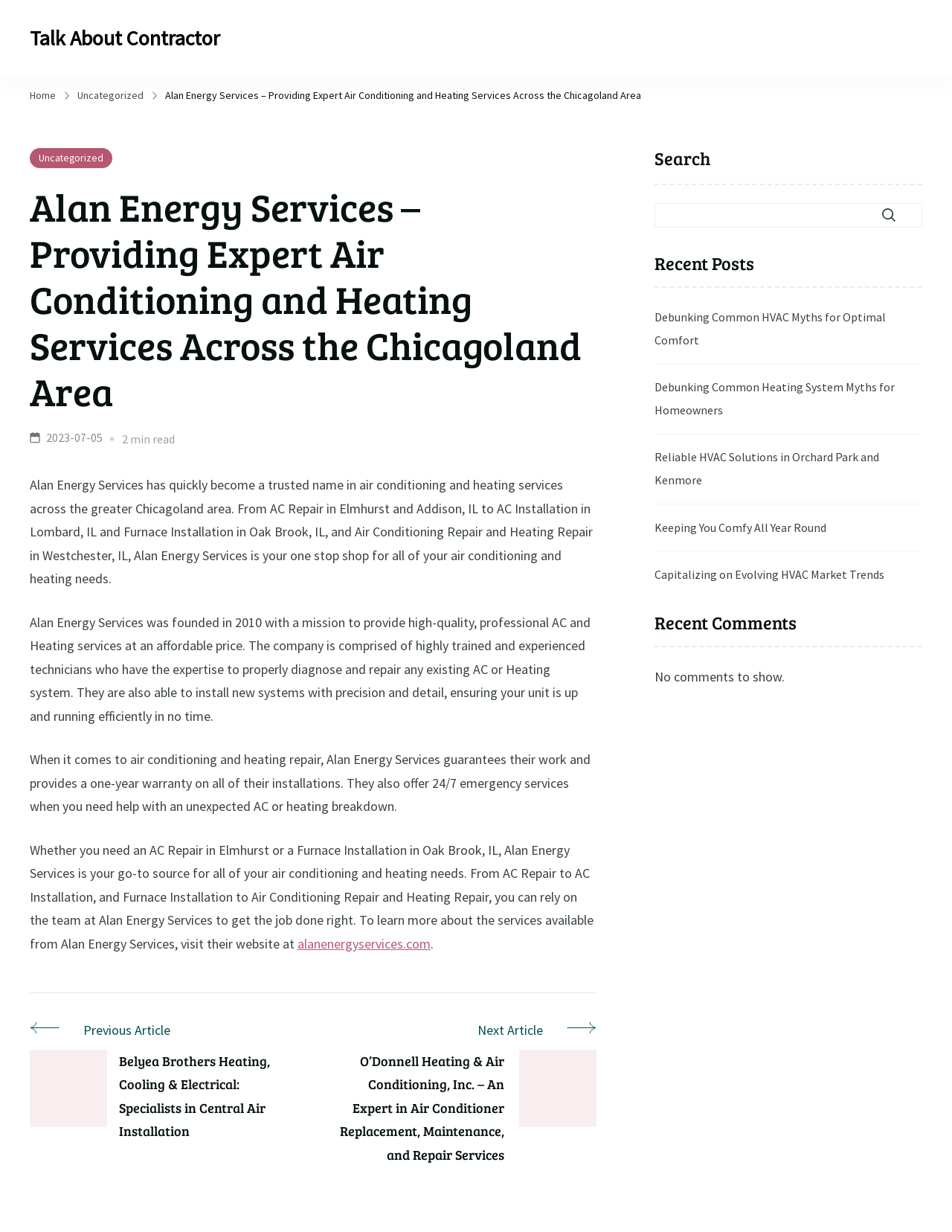Find the bounding box coordinates of the element I should click to carry out the following instruction: "Check the 'Recent Posts' section".

[0.688, 0.204, 0.969, 0.234]